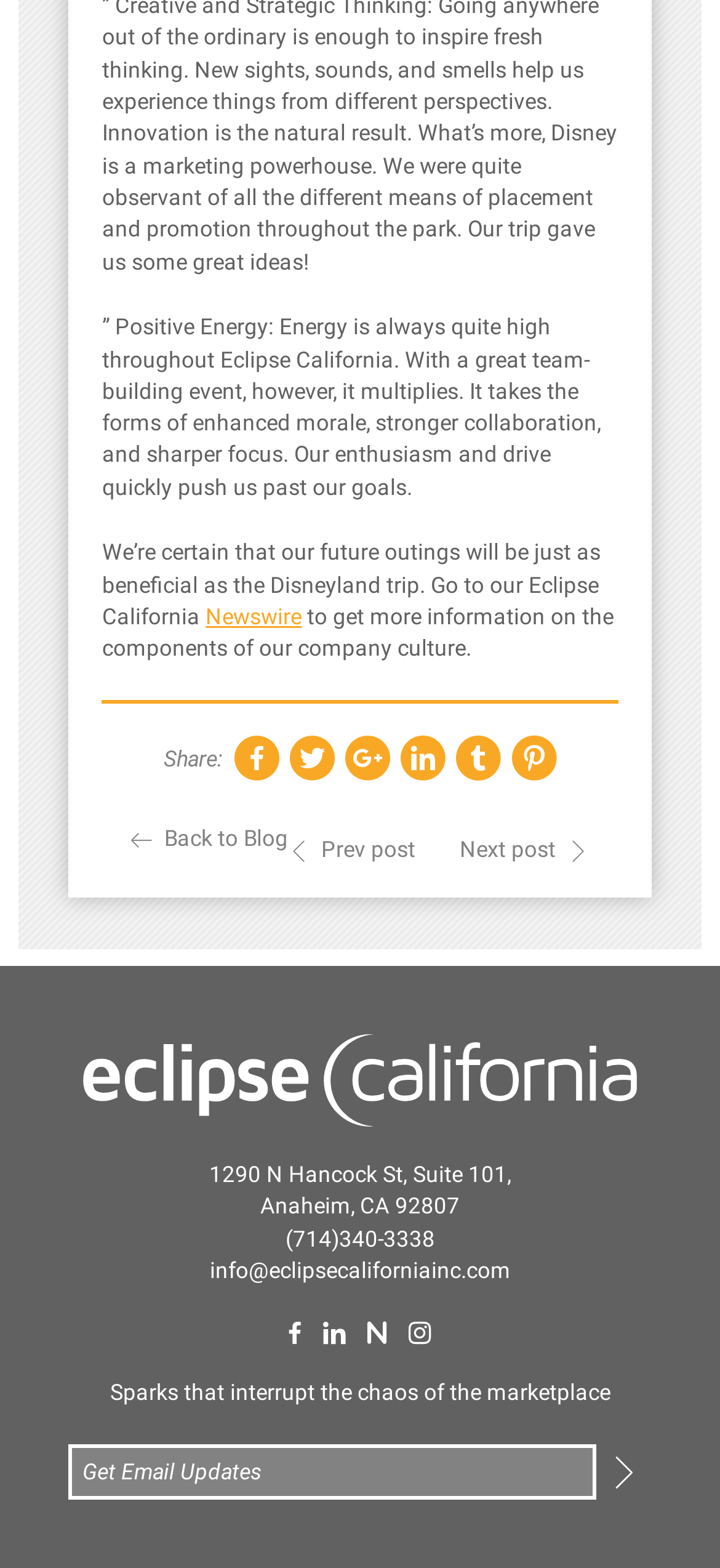What is the theme of the text at the bottom of the page?
Examine the image closely and answer the question with as much detail as possible.

The text at the bottom of the page mentions 'Sparks that interrupt the chaos of the marketplace', indicating that the theme is related to the marketplace and how Eclipse California brings positivity to it.